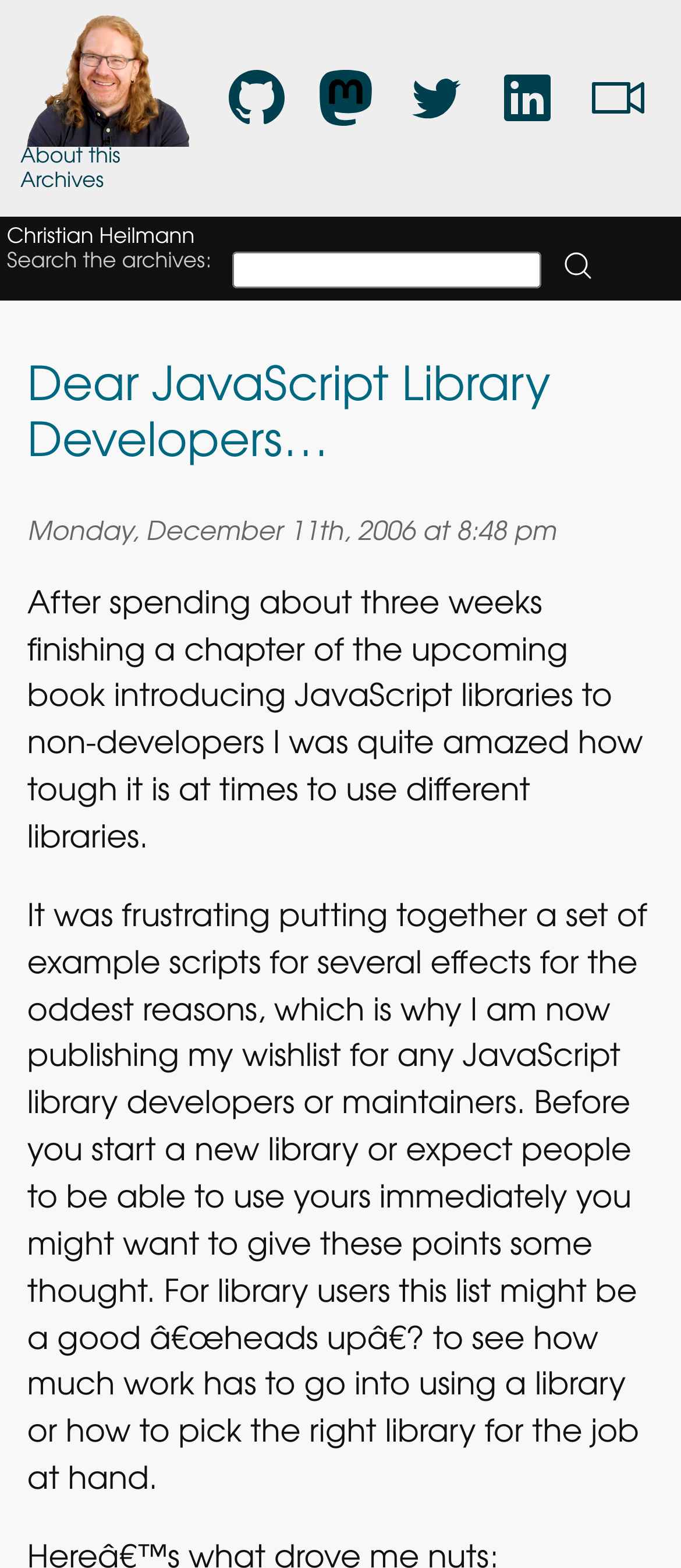Answer the question below in one word or phrase:
What is the topic of the blog post?

JavaScript libraries